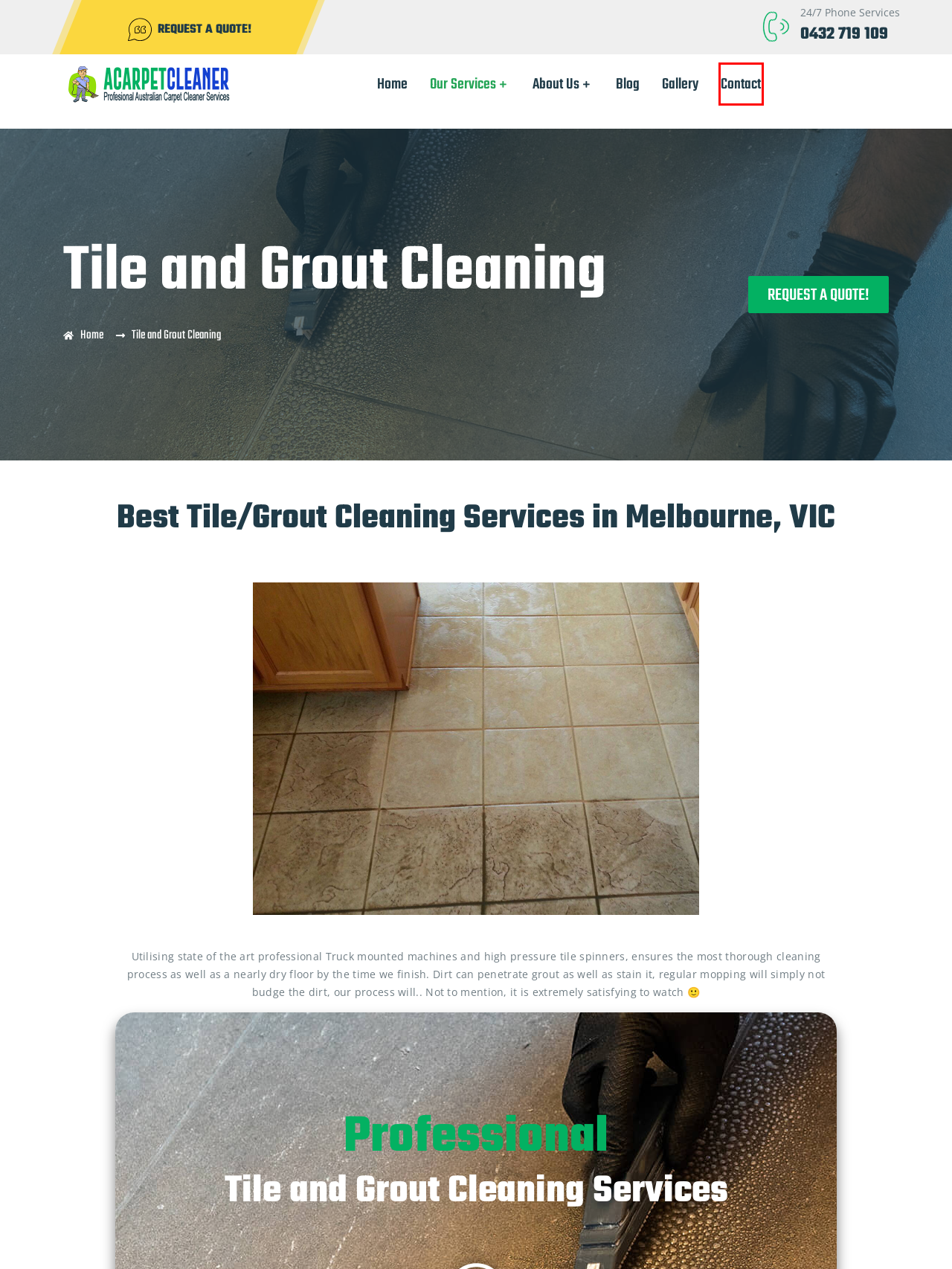You are provided with a screenshot of a webpage that includes a red rectangle bounding box. Please choose the most appropriate webpage description that matches the new webpage after clicking the element within the red bounding box. Here are the candidates:
A. About Us - A Carpet Cleaner
B. Our Services - A Carpet Cleaner
C. Contact Us - A Carpet Cleaner
D. Carpet Steam Cleaning - A Carpet Cleaner
E. Blog - A Carpet Cleaner
F. A Carpet Cleaner - A Carpet Cleaner
G. Mattress Cleaning - A Carpet Cleaner
H. Gallery - A Carpet Cleaner

C